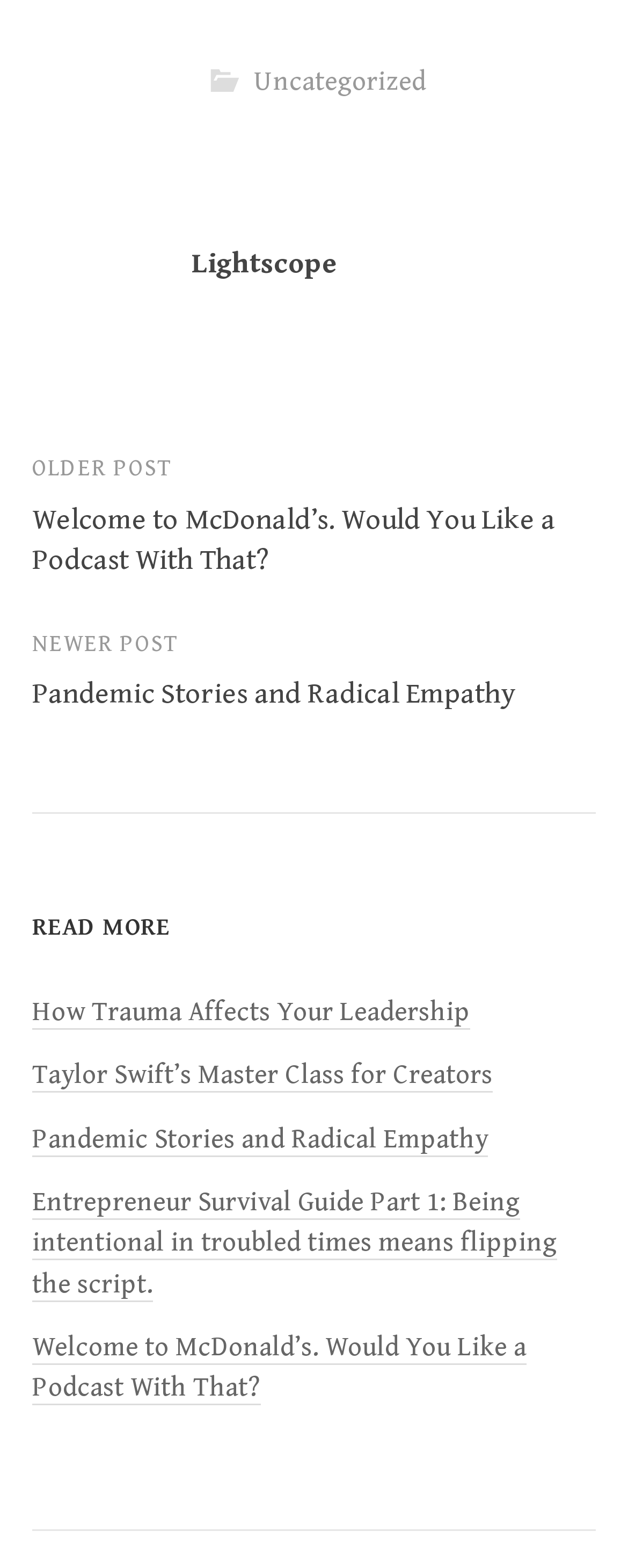Find the bounding box coordinates for the HTML element described as: "Lightscope". The coordinates should consist of four float values between 0 and 1, i.e., [left, top, right, bottom].

[0.305, 0.157, 0.538, 0.179]